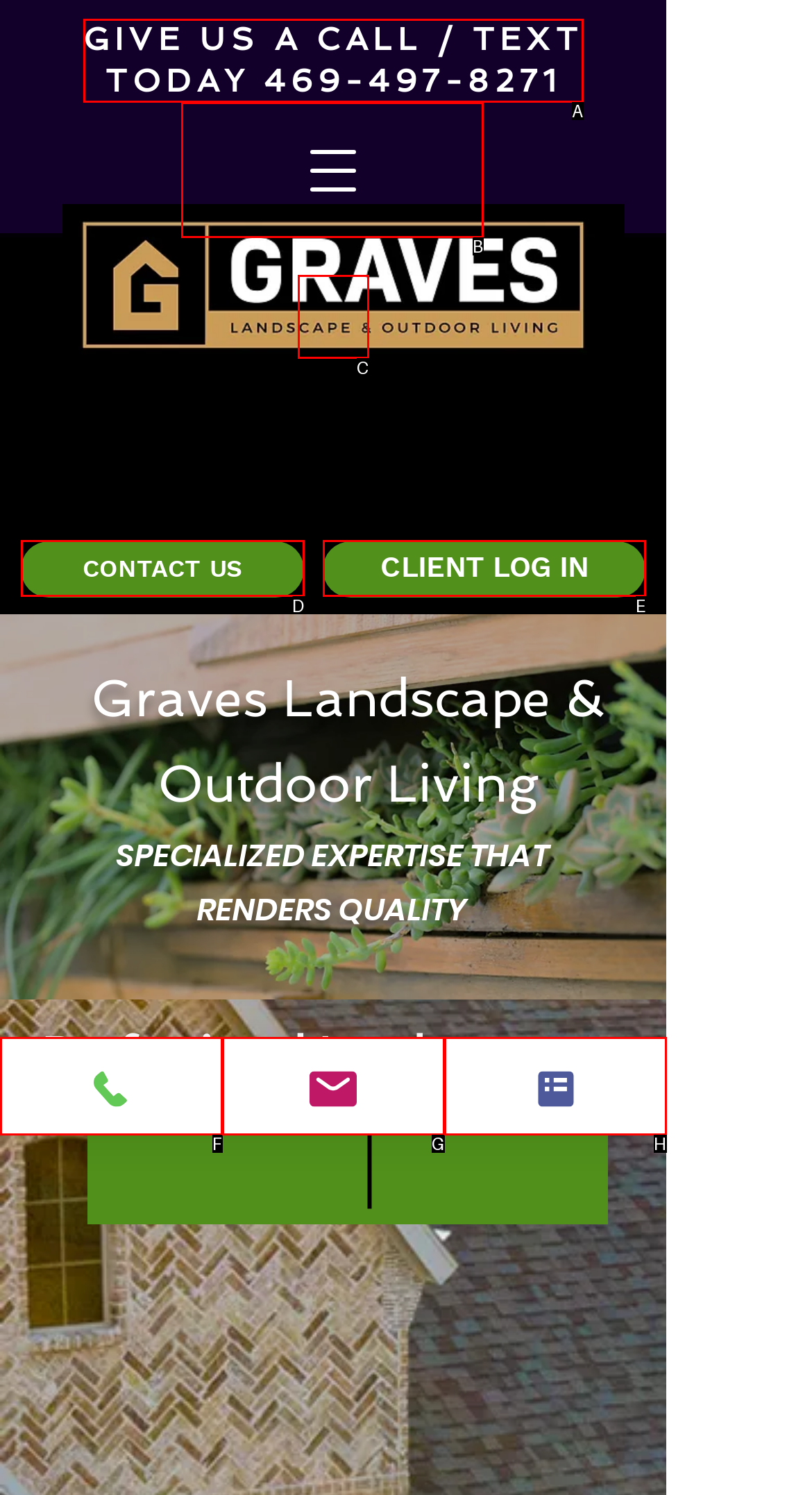Determine which option should be clicked to carry out this task: Explore tags
State the letter of the correct choice from the provided options.

None